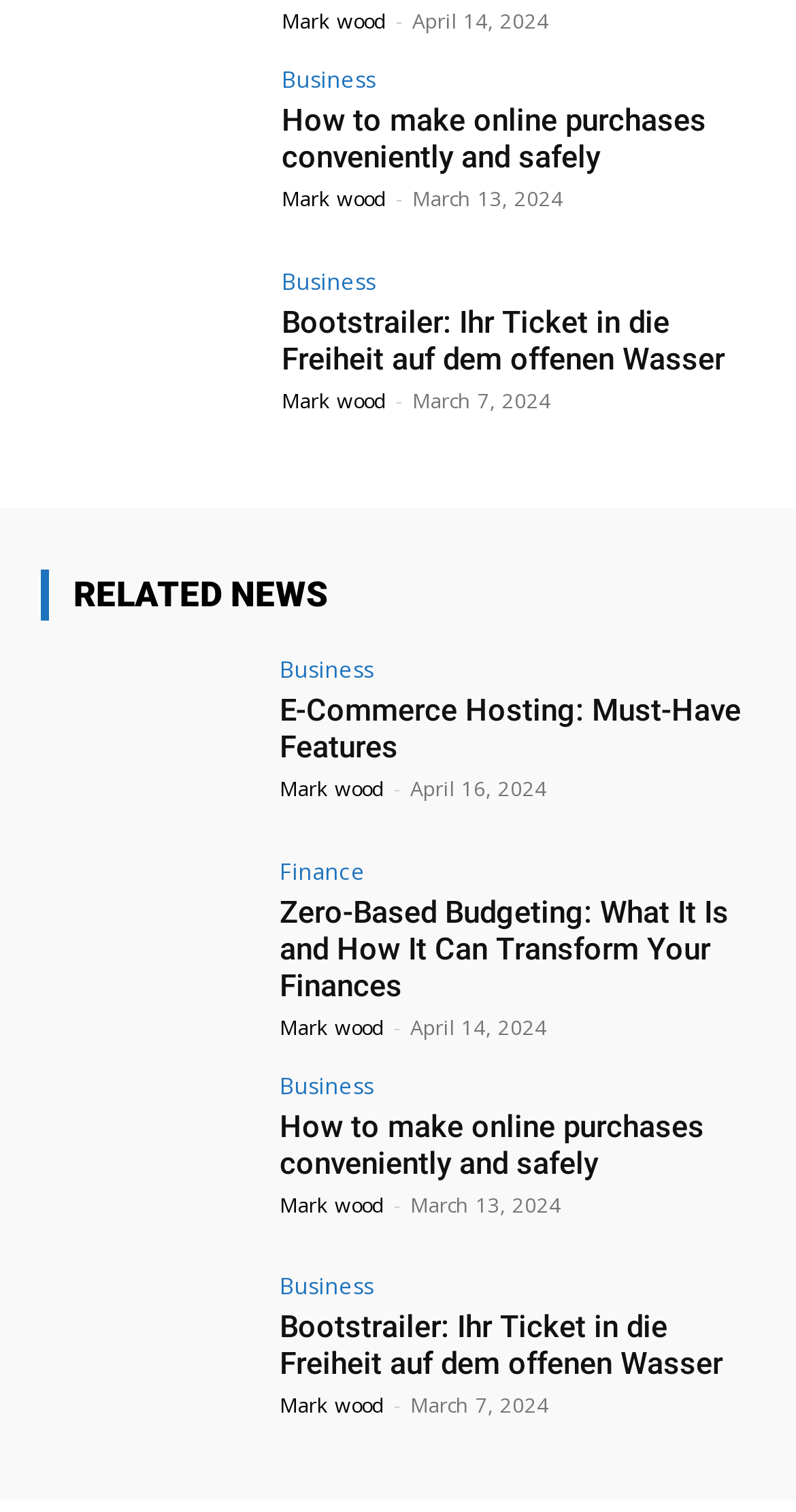Please identify the bounding box coordinates of the clickable element to fulfill the following instruction: "Explore 'Zero-Based Budgeting: What It Is and How It Can Transform Your Finances'". The coordinates should be four float numbers between 0 and 1, i.e., [left, top, right, bottom].

[0.051, 0.568, 0.321, 0.674]